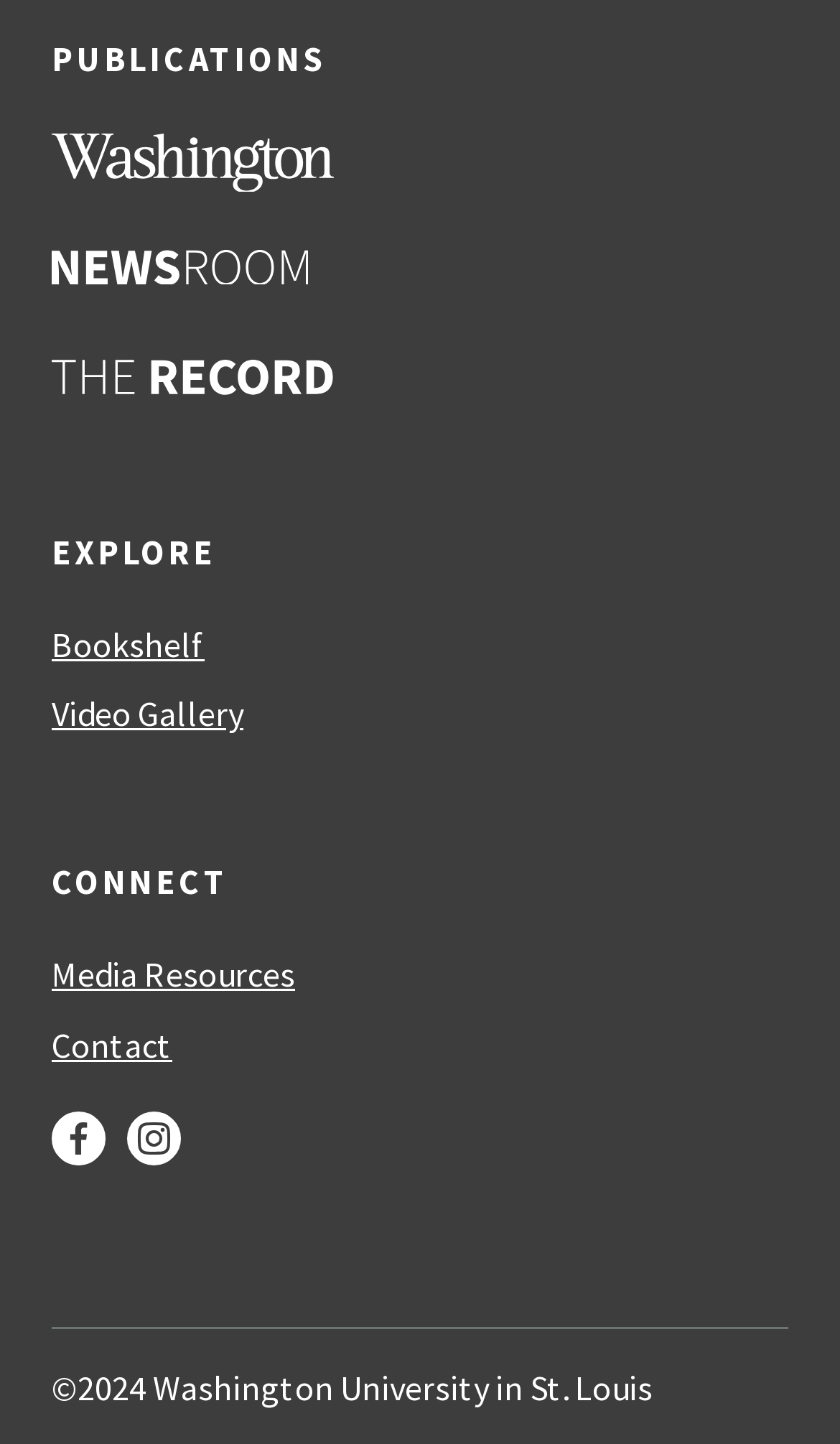Identify the bounding box coordinates for the region to click in order to carry out this instruction: "go to Media Resources". Provide the coordinates using four float numbers between 0 and 1, formatted as [left, top, right, bottom].

[0.062, 0.662, 0.81, 0.688]